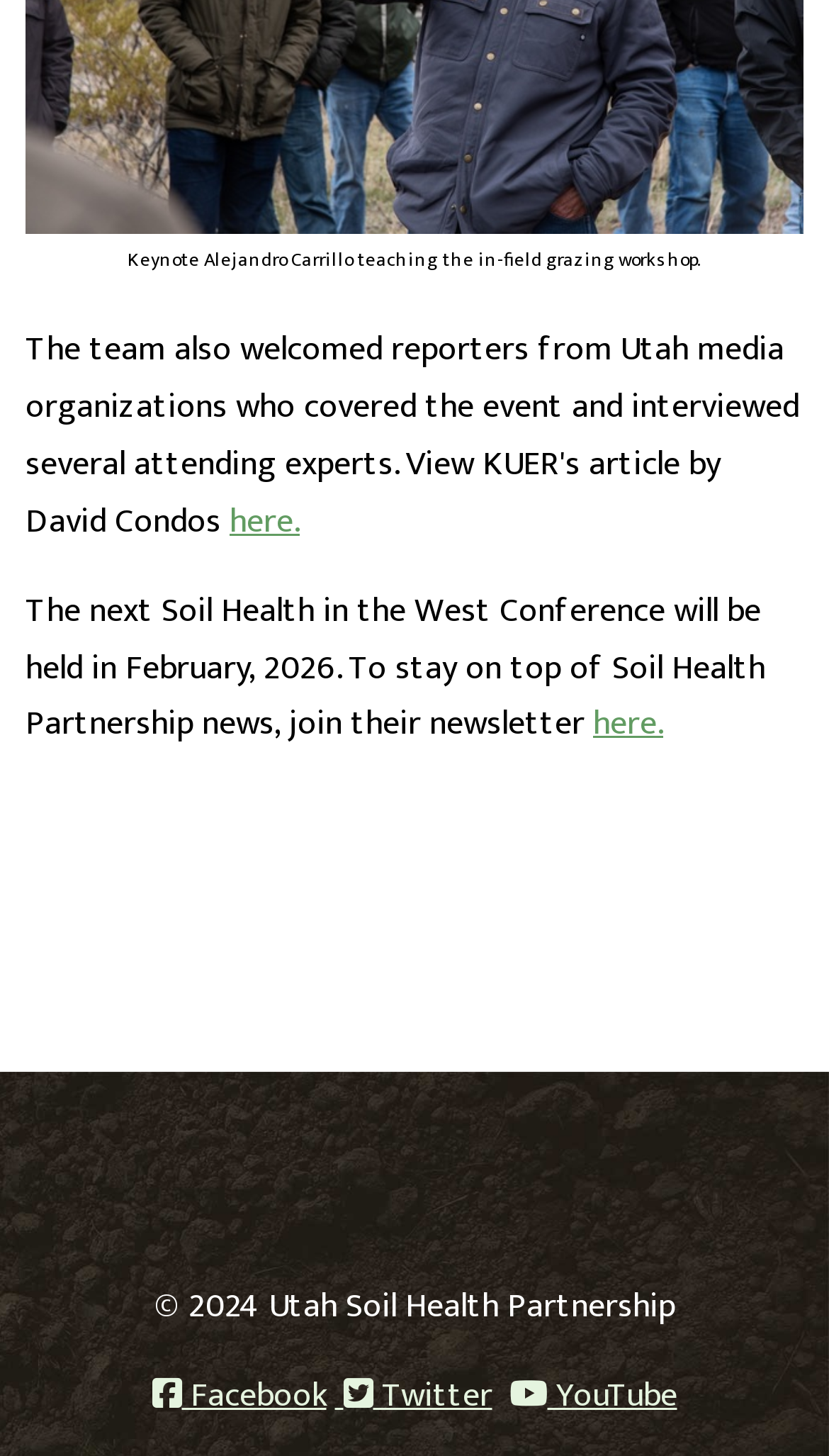What is the topic of the in-field grazing workshop?
Examine the image closely and answer the question with as much detail as possible.

The topic of the in-field grazing workshop can be inferred from the context of the webpage, which is about Soil Health Partnership news and events. The StaticText element with ID 308 mentions 'Keynote Alejandro Carrillo teaching the in-field grazing workshop', which suggests that the workshop is related to soil health.